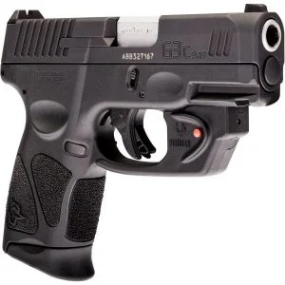Answer the question below using just one word or a short phrase: 
What is the material of the pistol's frame?

Black polymer